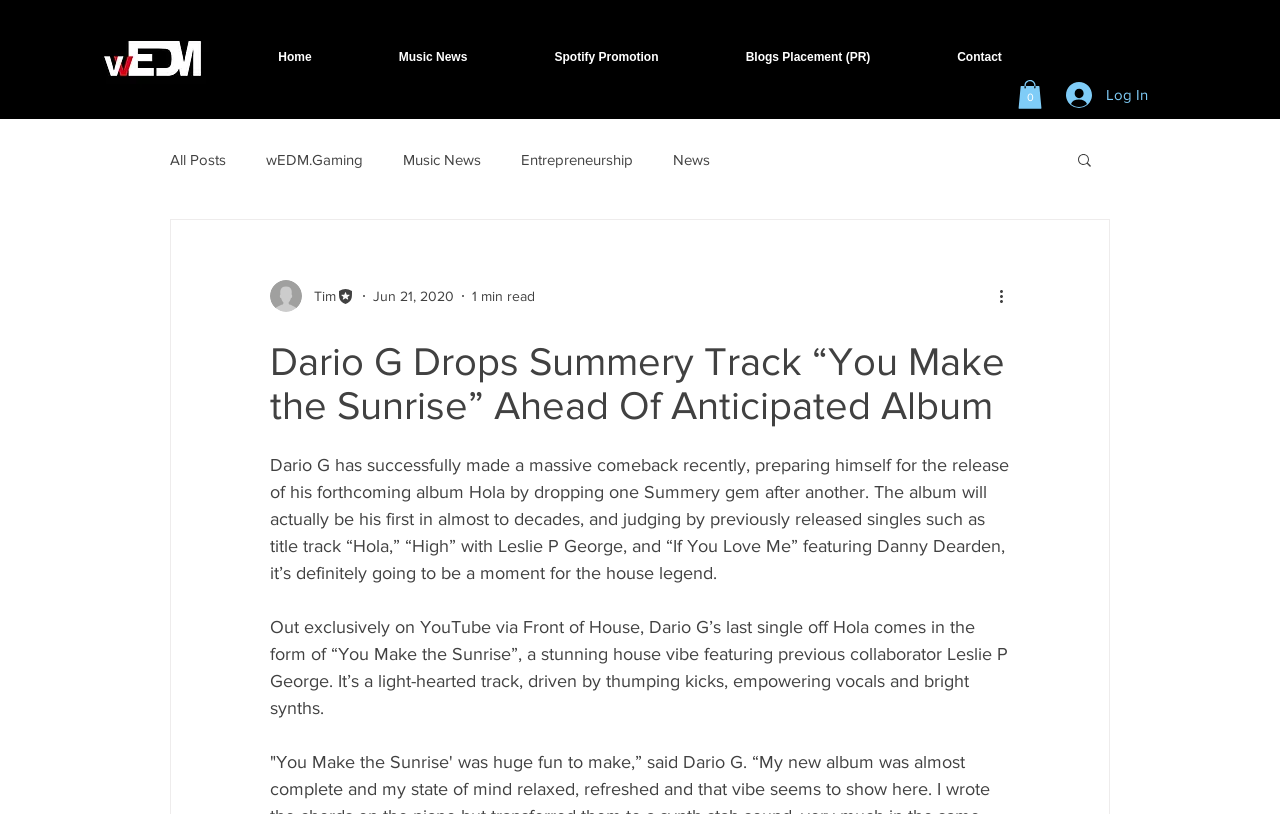Locate the bounding box coordinates of the element to click to perform the following action: 'Click on the 'Log In' button'. The coordinates should be given as four float values between 0 and 1, in the form of [left, top, right, bottom].

[0.822, 0.093, 0.908, 0.139]